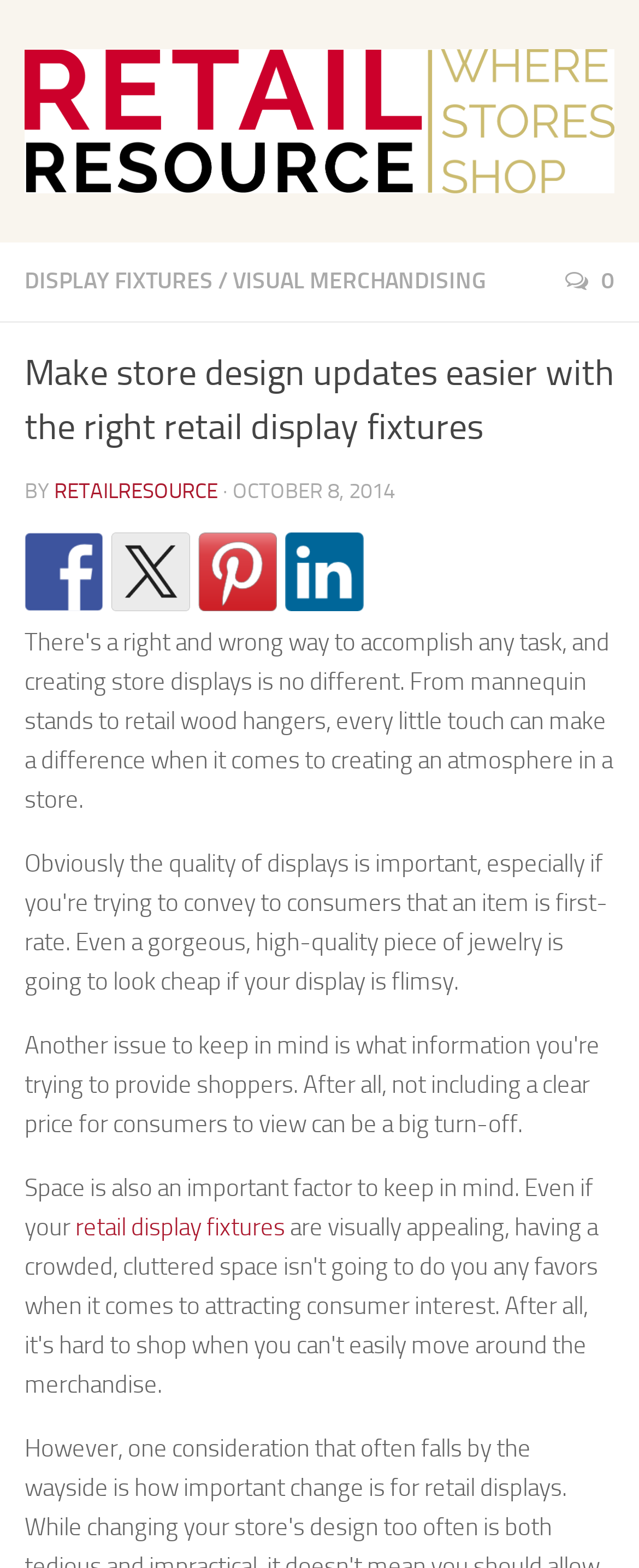Please provide the bounding box coordinates for the element that needs to be clicked to perform the instruction: "explore VISUAL MERCHANDISING". The coordinates must consist of four float numbers between 0 and 1, formatted as [left, top, right, bottom].

[0.364, 0.17, 0.762, 0.188]